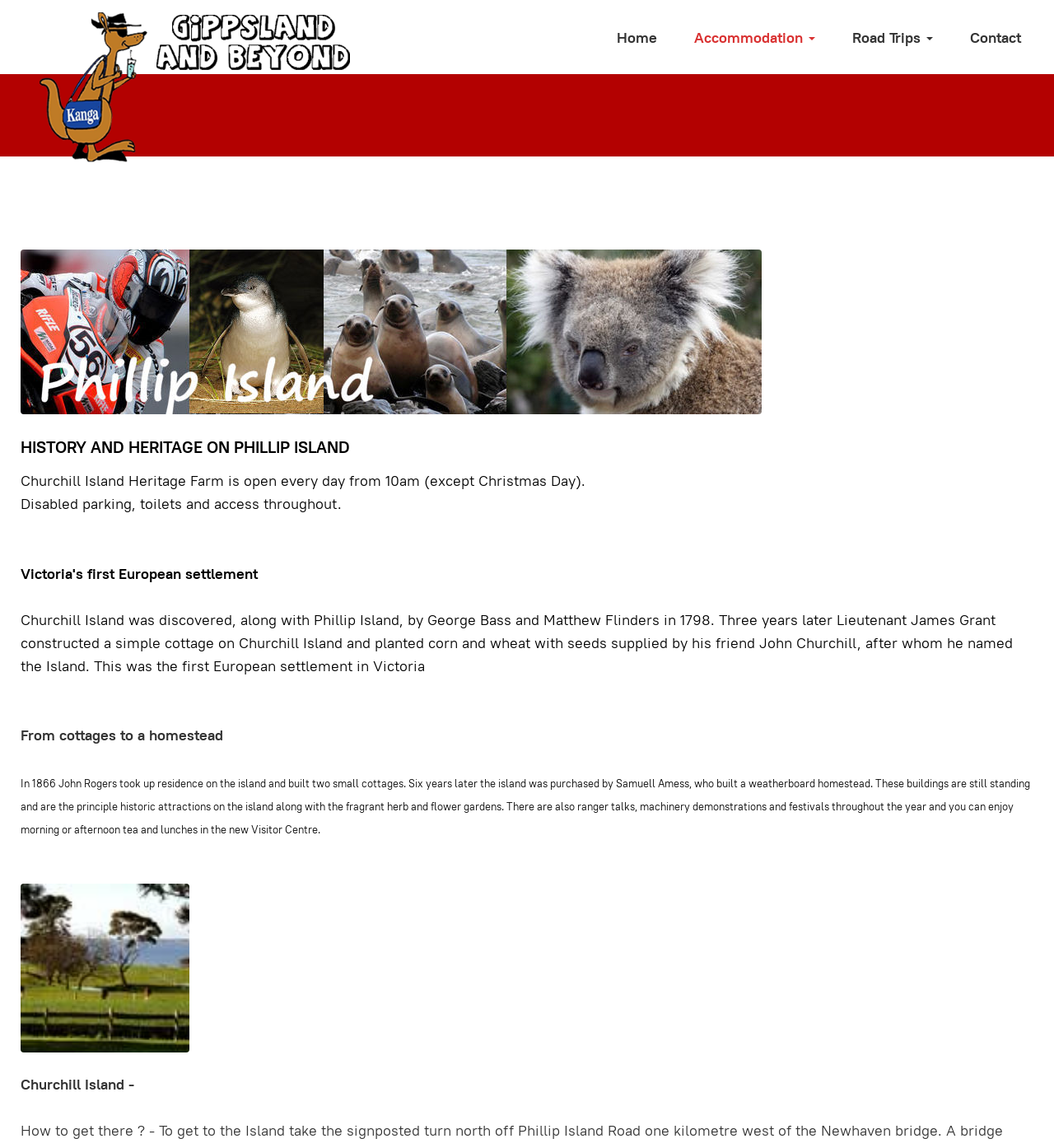What is the opening time of Churchill Island Heritage Farm?
Please provide a comprehensive answer based on the visual information in the image.

According to the webpage, Churchill Island Heritage Farm is open every day from 10am, except on Christmas Day.